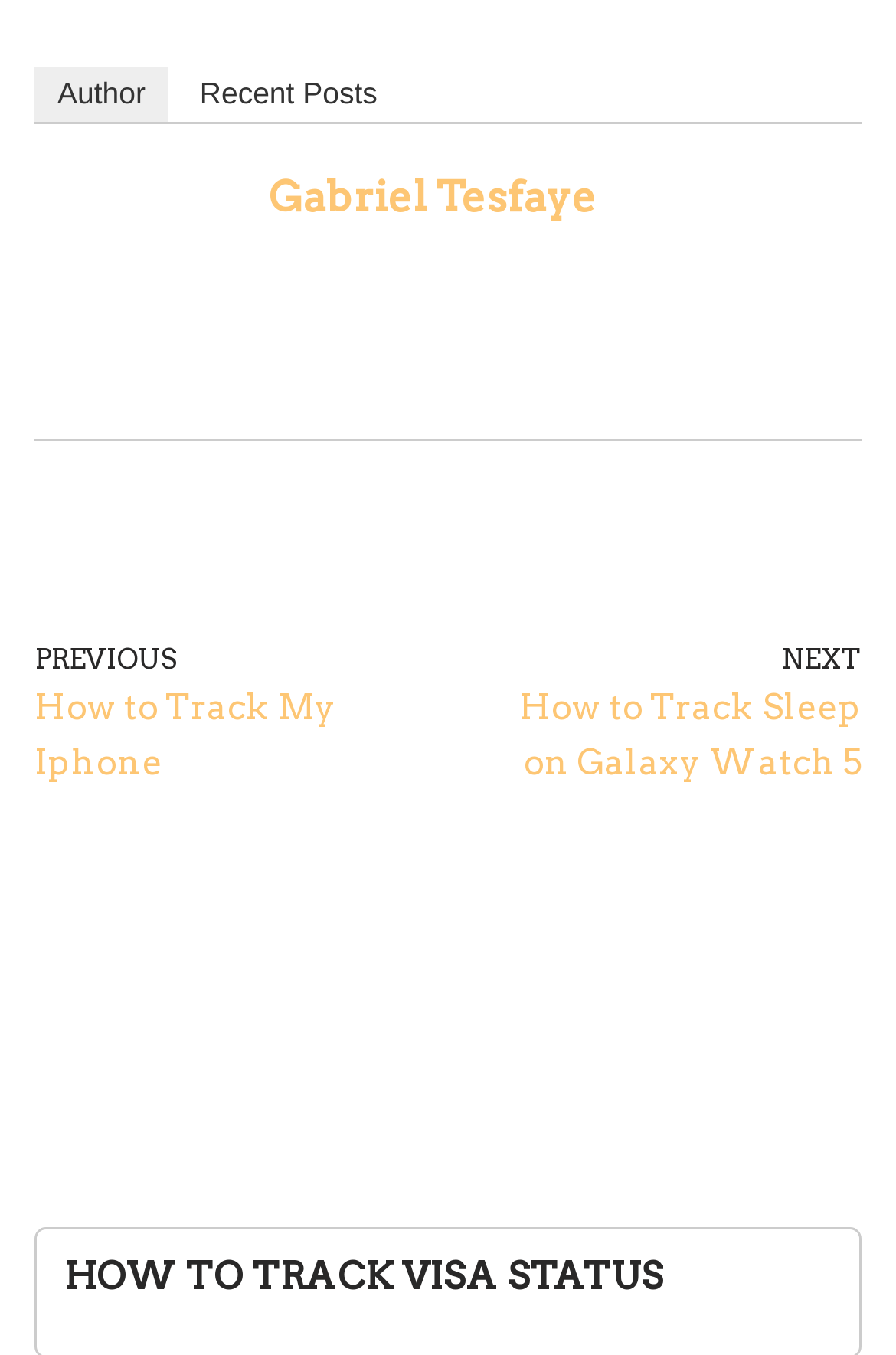Determine the bounding box of the UI component based on this description: "Recent Posts". The bounding box coordinates should be four float values between 0 and 1, i.e., [left, top, right, bottom].

[0.197, 0.049, 0.447, 0.09]